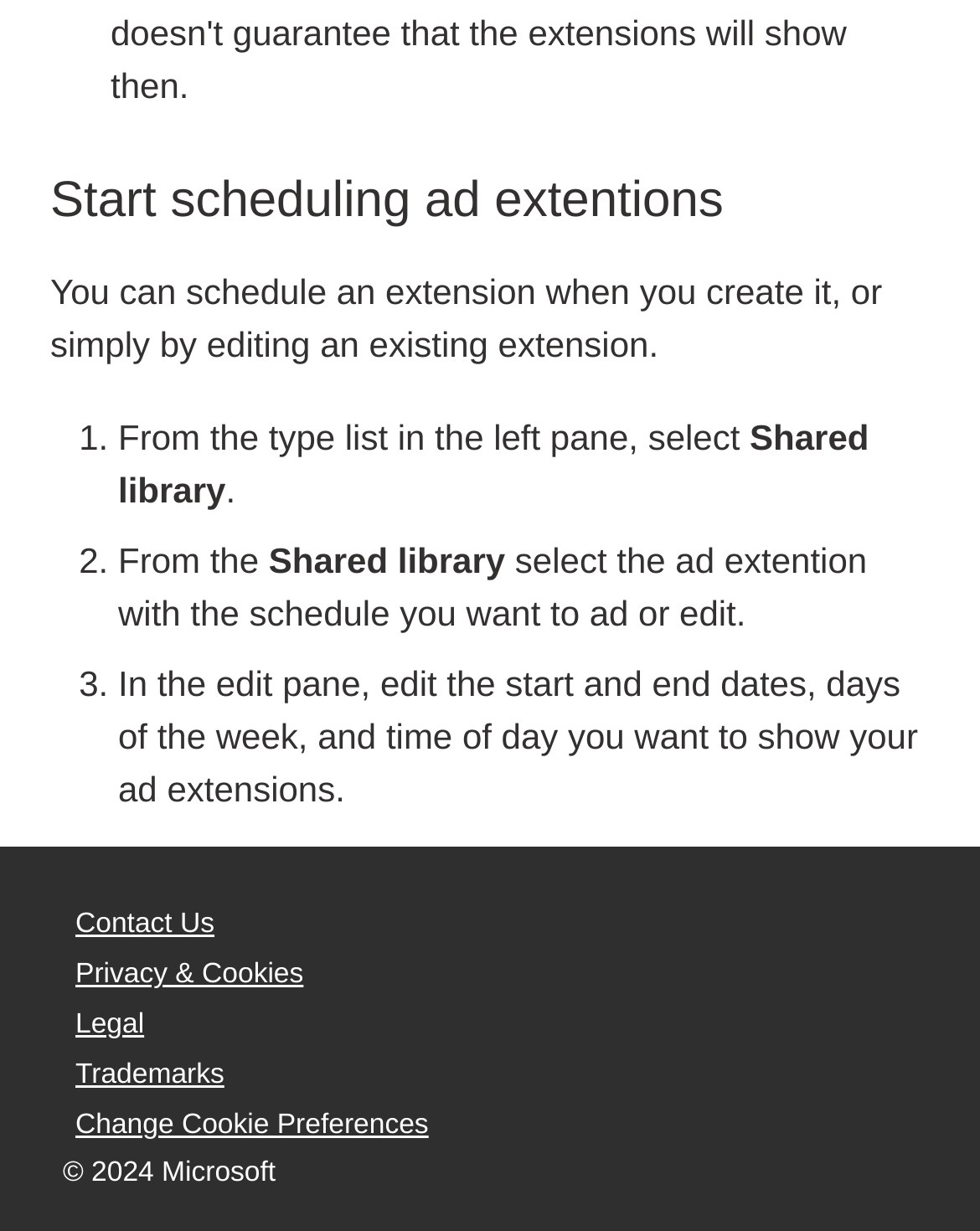Based on the image, provide a detailed response to the question:
What is the purpose of scheduling ad extensions?

Based on the webpage content, it appears that scheduling ad extensions allows users to control when their ads are displayed. The webpage provides a step-by-step guide on how to schedule ad extensions, including selecting the ad extension, editing the start and end dates, and specifying the days of the week and time of day to show the ad.